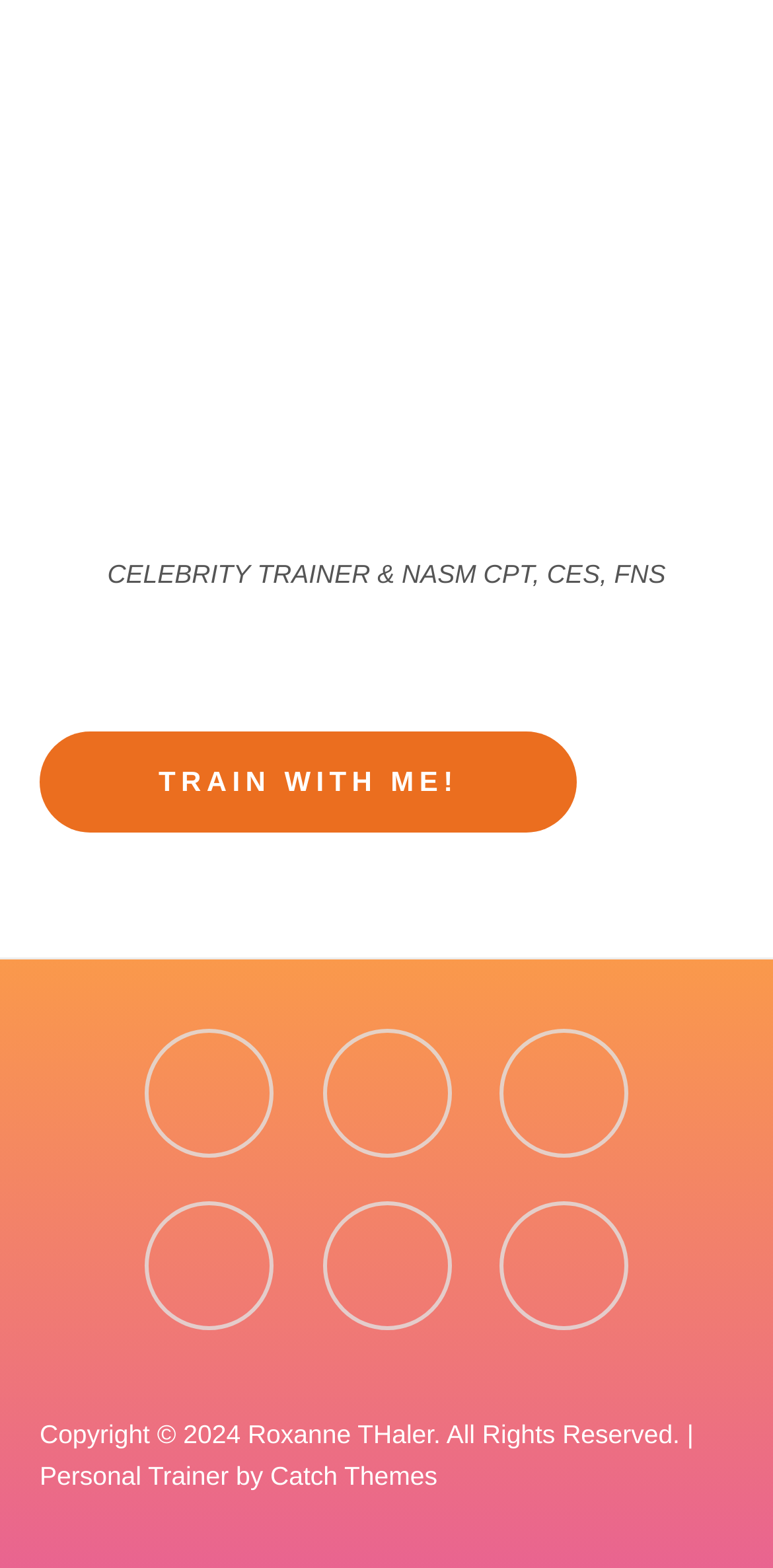Determine the bounding box coordinates for the HTML element mentioned in the following description: "alt="Kind Dining | DiningRD"". The coordinates should be a list of four floats ranging from 0 to 1, represented as [left, top, right, bottom].

None